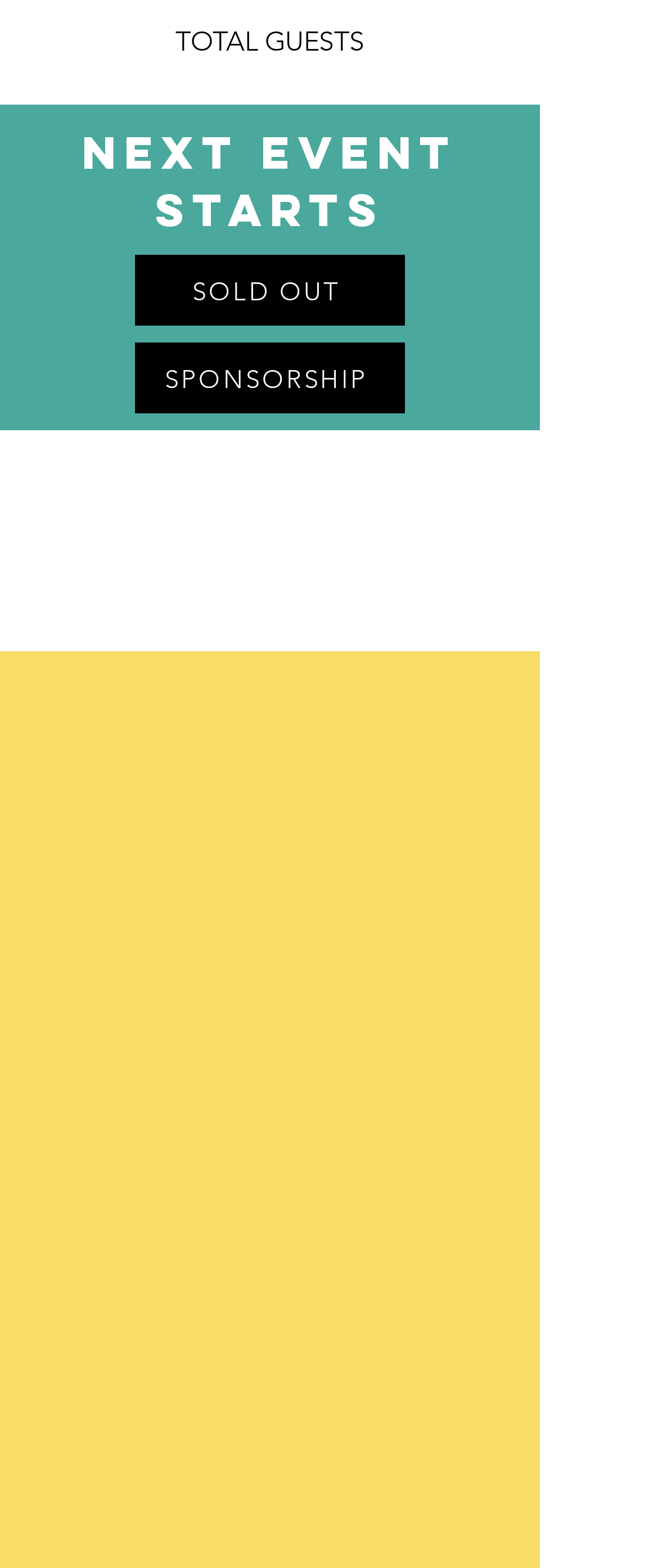Find the bounding box coordinates of the element to click in order to complete this instruction: "Click on 'SCHLAGWÖRTER'". The bounding box coordinates must be four float numbers between 0 and 1, denoted as [left, top, right, bottom].

None